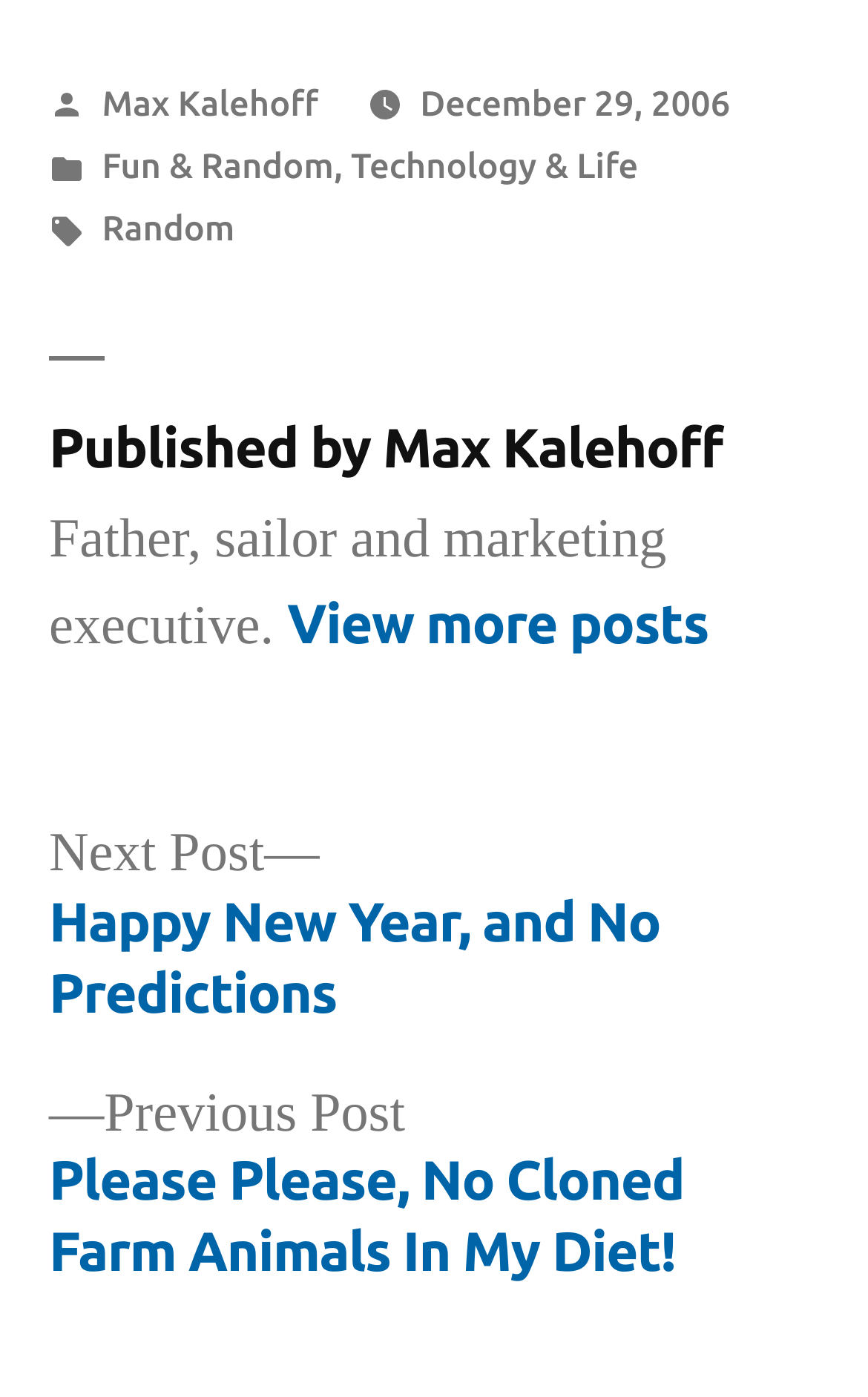Provide a single word or phrase to answer the given question: 
What is the occupation of the author?

Marketing executive